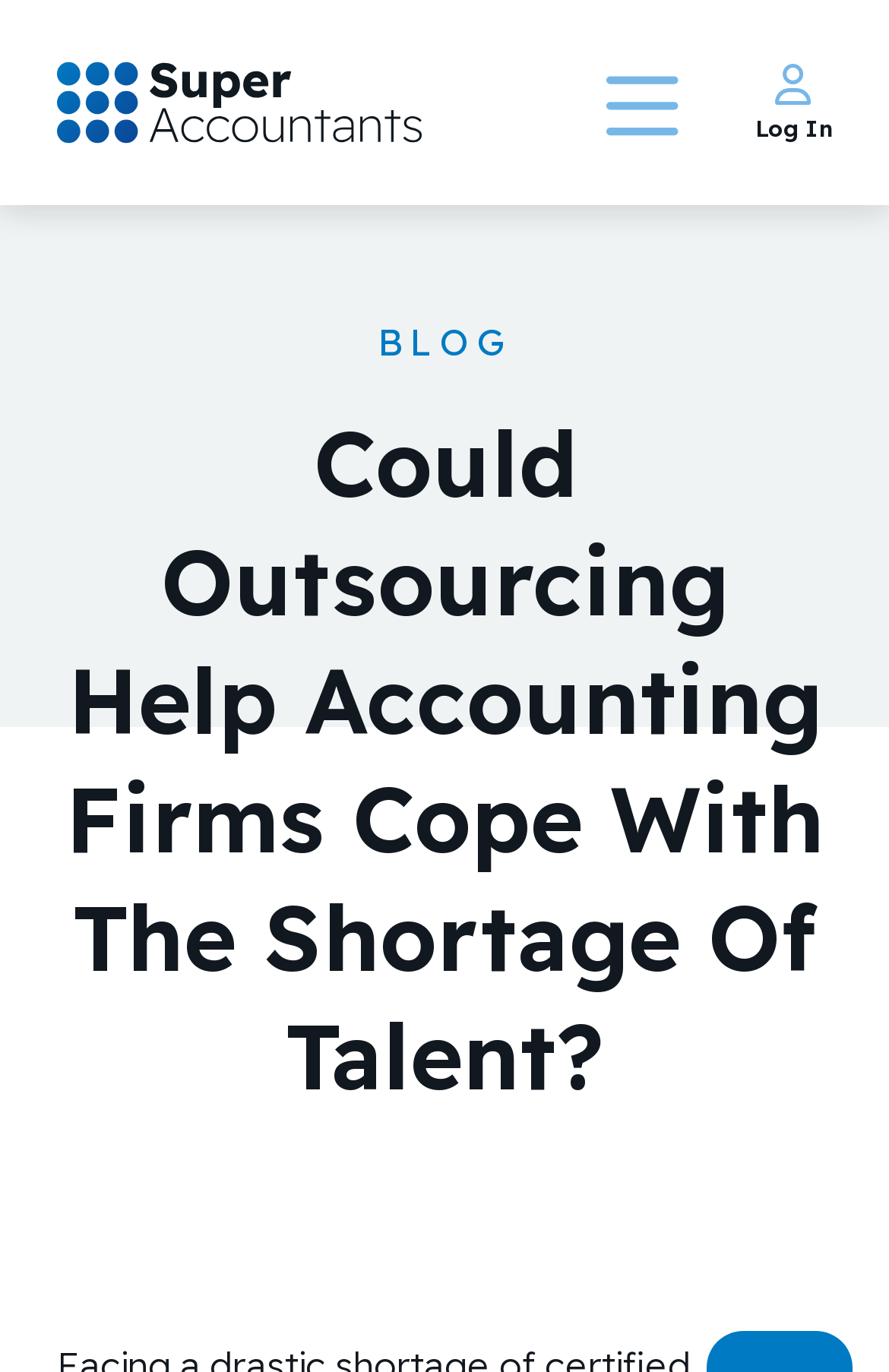Identify the bounding box coordinates for the UI element described by the following text: "title="SuperAccountants"". Provide the coordinates as four float numbers between 0 and 1, in the format [left, top, right, bottom].

[0.064, 0.033, 0.474, 0.116]